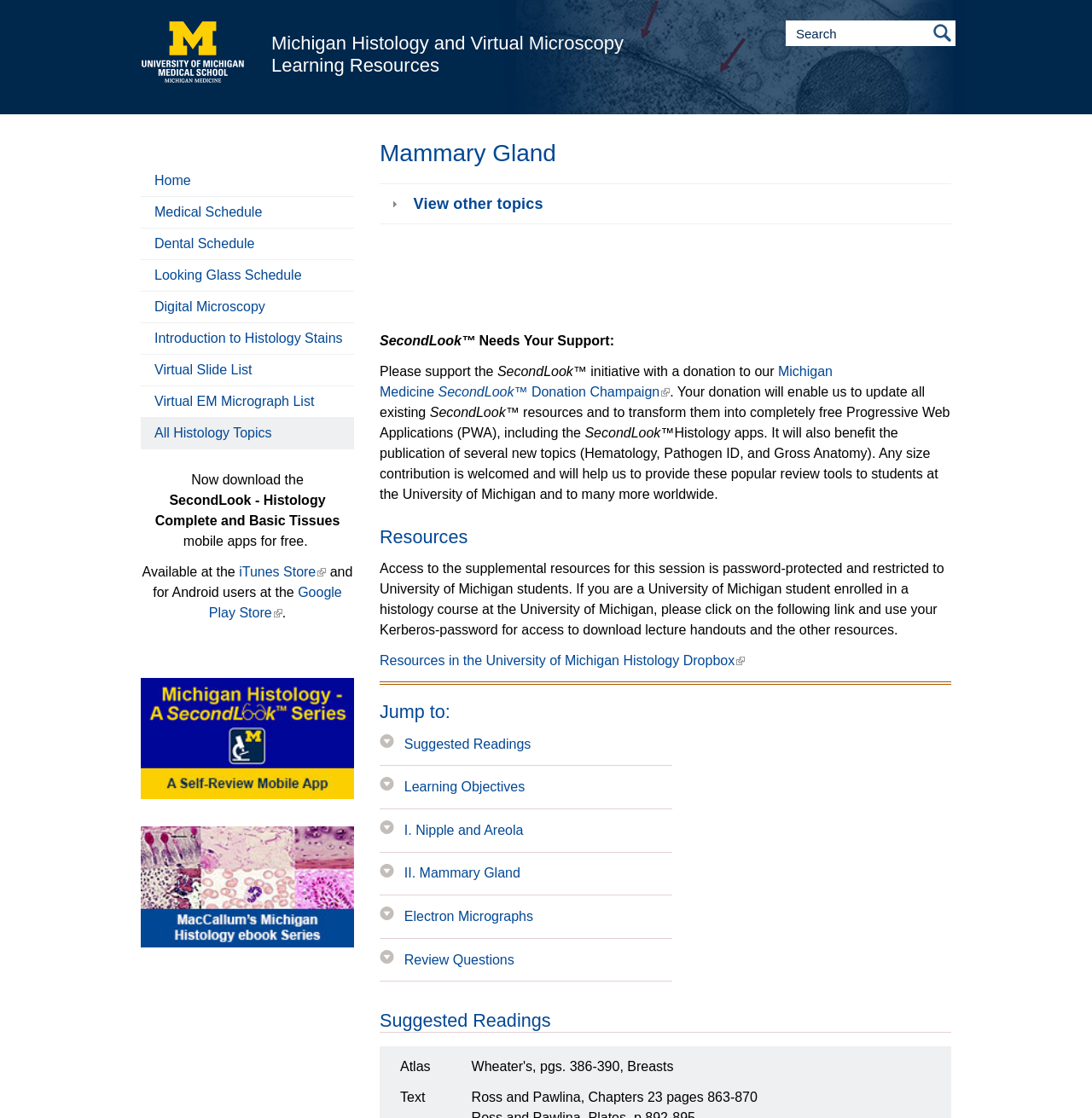Illustrate the webpage's structure and main components comprehensively.

This webpage is about the Mammary Gland in histology. At the top, there is a navigation bar with links to "Home", "Michigan Histology and Virtual Microscopy Learning Resources", and a search form. Below the navigation bar, there is a heading "Mammary Gland" followed by a tab list with a single tab "View other topics". 

On the left side of the page, there is a menu with links to "Home", "Medical Schedule", "Dental Schedule", and other related topics. Below the menu, there is a section promoting the "SecondLook" mobile app, with links to download it from the iTunes Store and Google Play Store.

The main content of the page is divided into several sections. The first section has a heading "Resources" and provides information about accessing supplemental resources for University of Michigan students. The second section has a heading "Jump to:" and provides links to "Suggested Readings", "Learning Objectives", and other topics related to the Mammary Gland. 

The third section has a heading "Suggested Readings" and lists several resources, including an atlas and a chapter from a book by Ross and Pawlina. There are also links to "Electron Micrographs" and "Review Questions". 

Throughout the page, there are several images, including icons for the "Home" link and the "SecondLook" mobile app. The overall layout is organized, with clear headings and concise text.